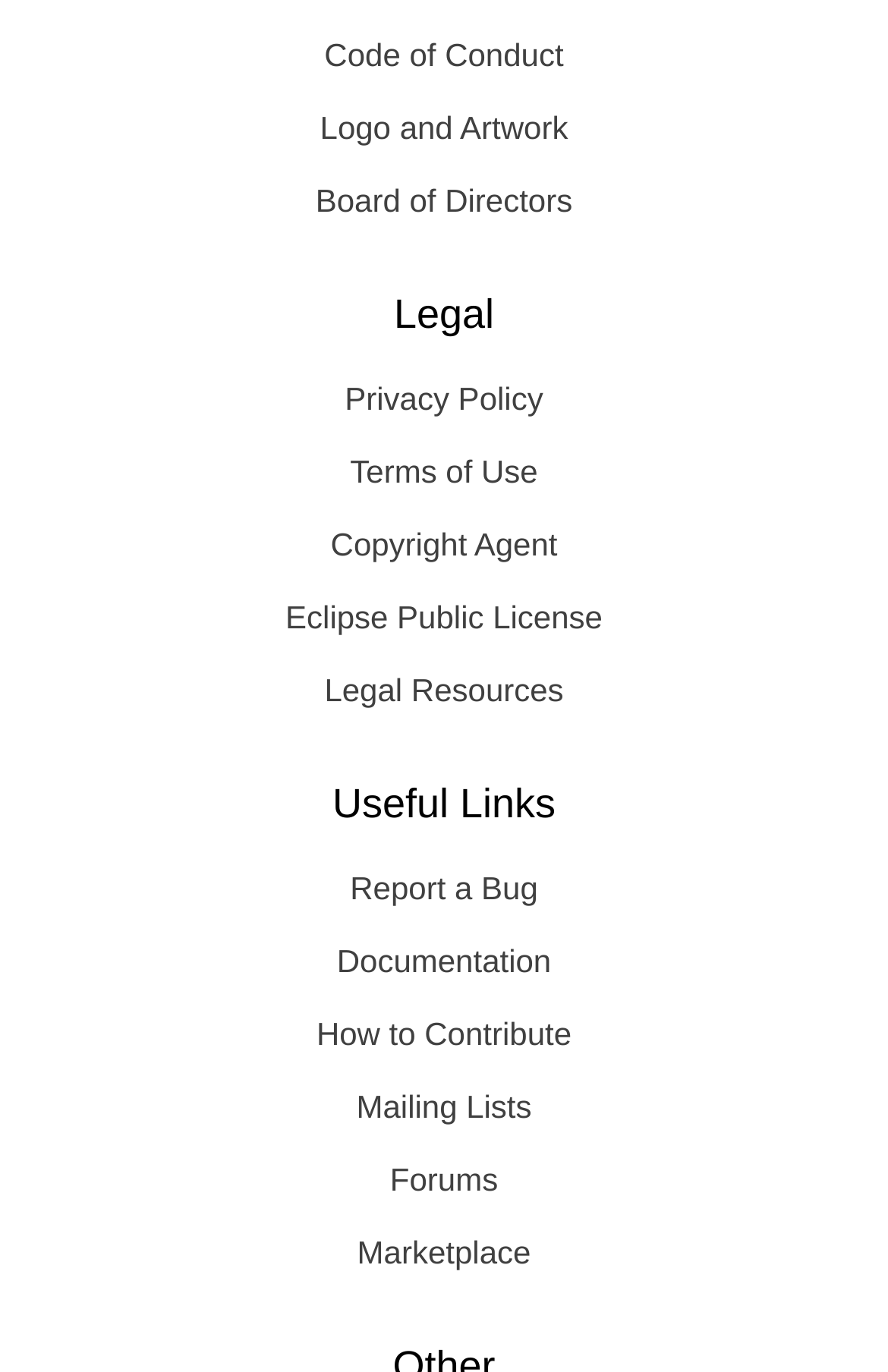Specify the bounding box coordinates of the region I need to click to perform the following instruction: "Click the Send button". The coordinates must be four float numbers in the range of 0 to 1, i.e., [left, top, right, bottom].

None